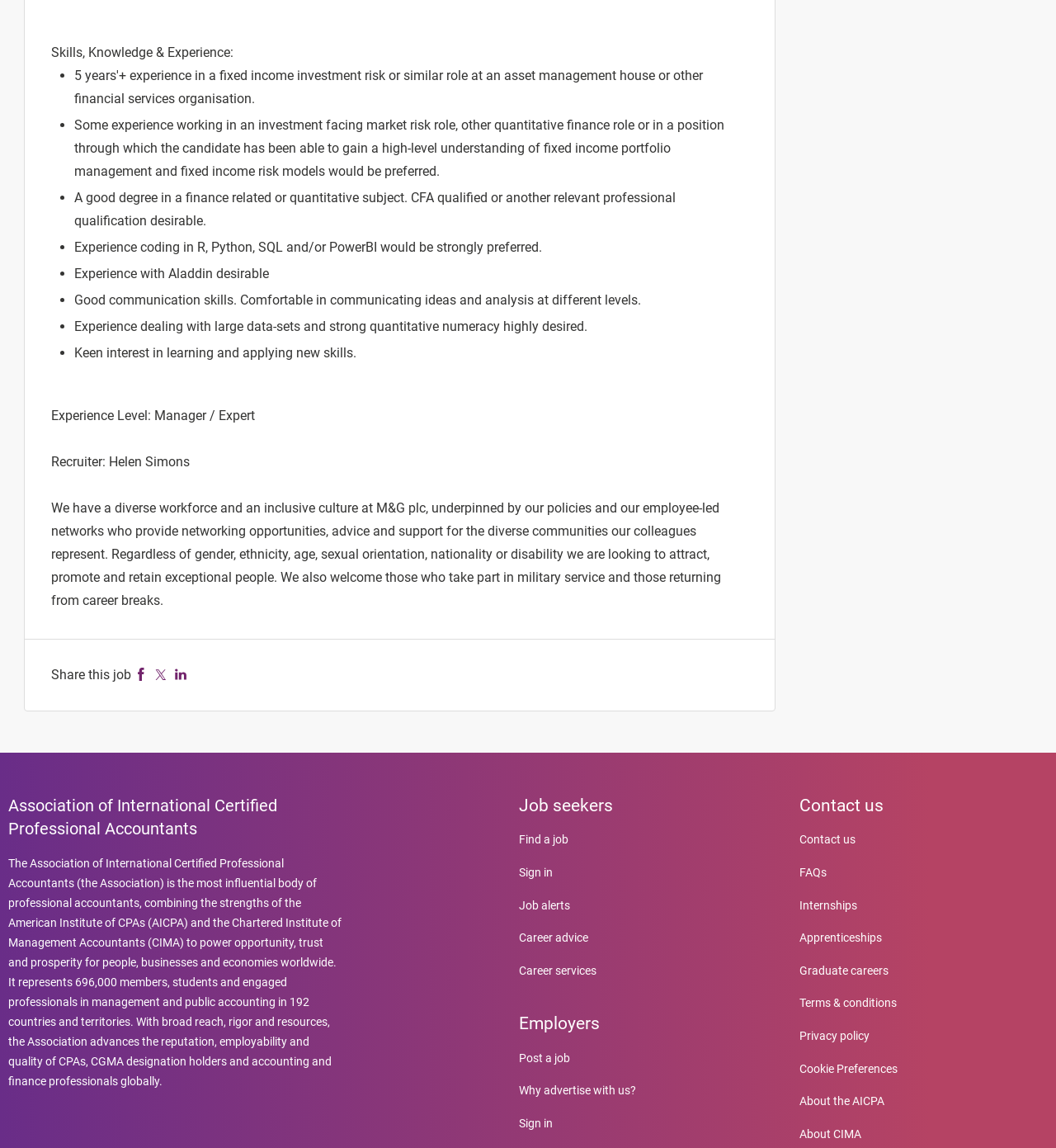What is the organization that represents 696,000 members, students and engaged professionals?
Please ensure your answer to the question is detailed and covers all necessary aspects.

The organization that represents 696,000 members, students and engaged professionals is mentioned in the job description as 'The Association of International Certified Professional Accountants (the Association) is the most influential body of professional accountants, combining the strengths of the American Institute of CPAs (AICPA) and the Chartered Institute of Management Accountants (CIMA) to power opportunity, trust and prosperity for people, businesses and economies worldwide. It represents 696,000 members, students and engaged professionals in management and public accounting in 192 countries and territories.' Therefore, the answer is The Association of International Certified Professional Accountants.